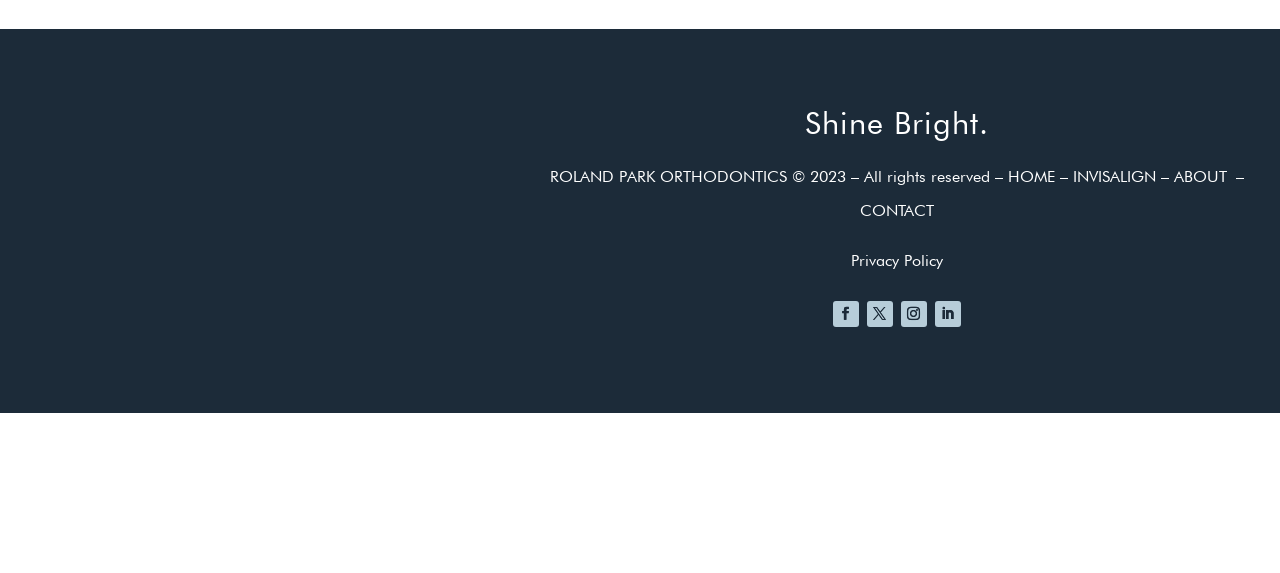Please locate the bounding box coordinates of the element that should be clicked to complete the given instruction: "Click on ABOUT".

[0.917, 0.291, 0.958, 0.324]